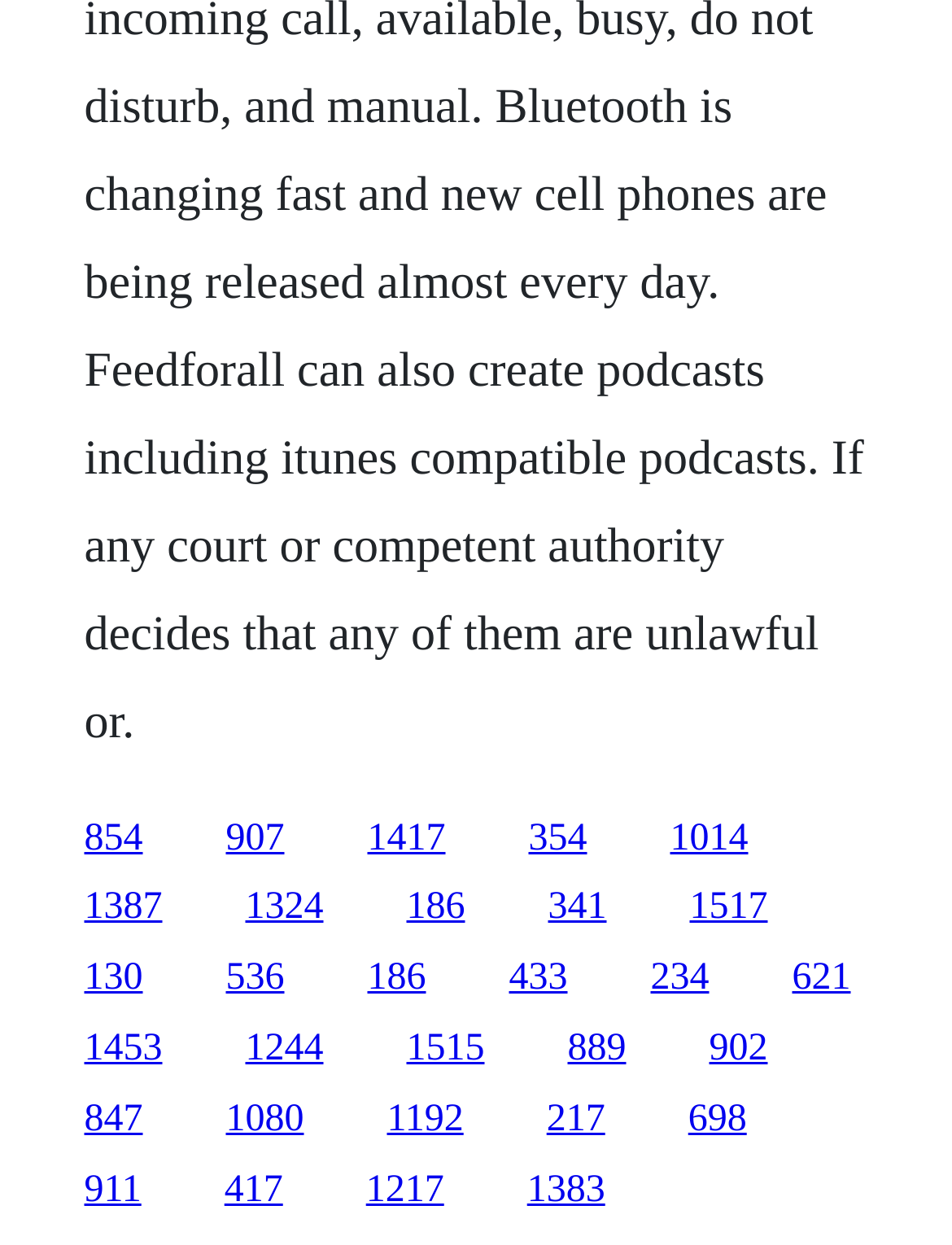Is there a gap between the links?
Based on the image, give a one-word or short phrase answer.

No